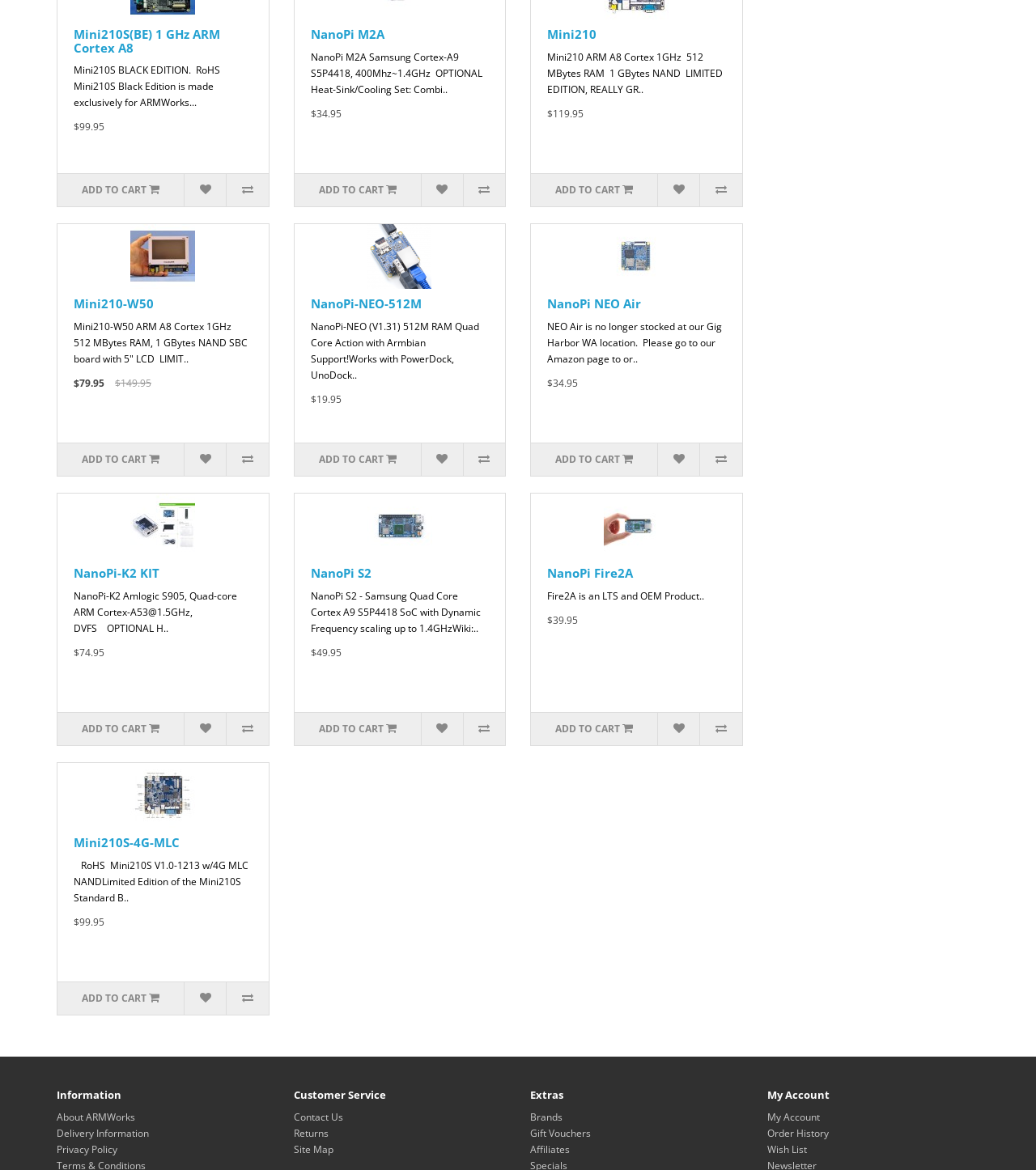Respond to the question below with a concise word or phrase:
How many images are there on the webpage?

5